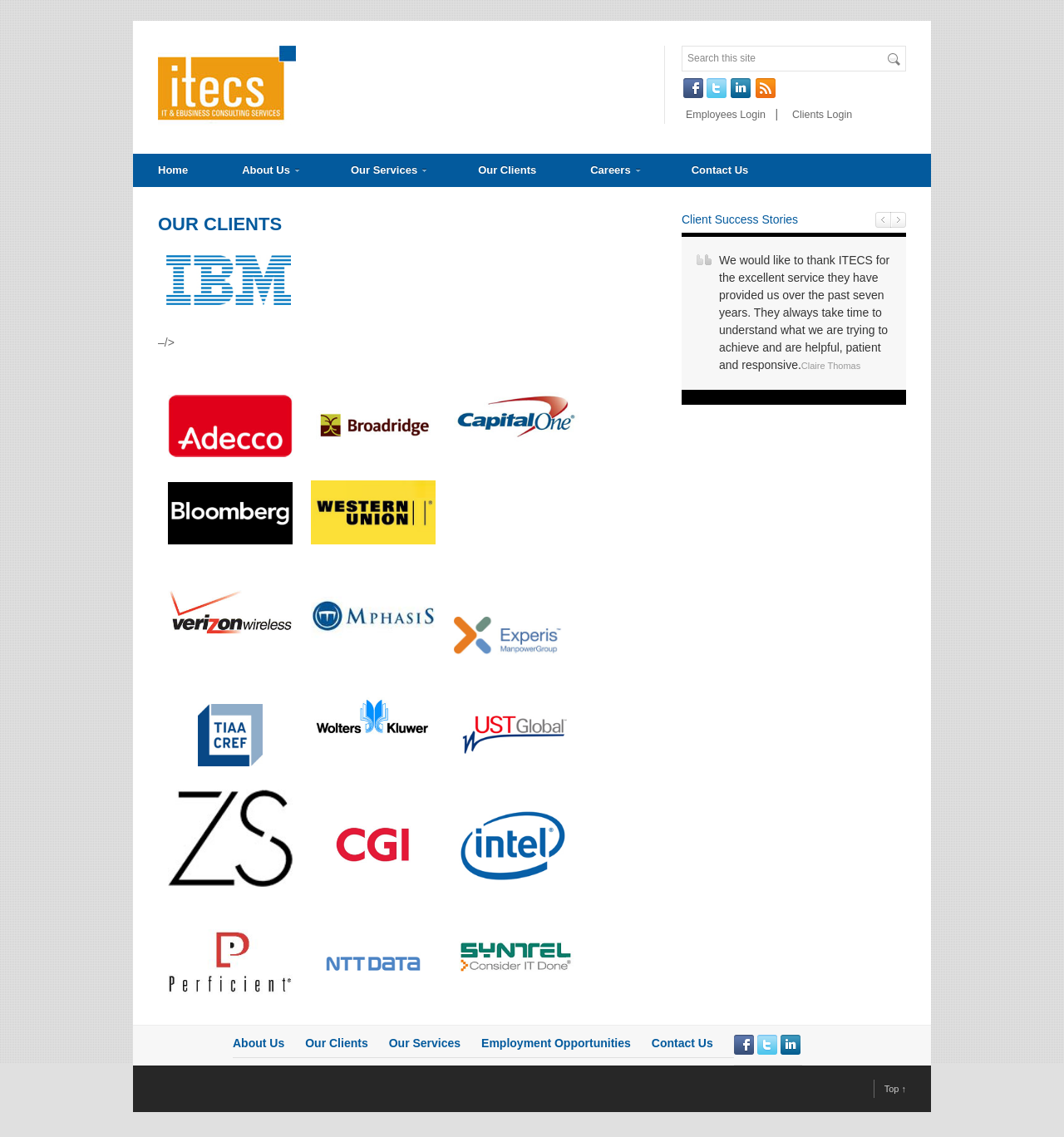Respond to the following query with just one word or a short phrase: 
What are the different sections of the website?

Home, About Us, Our Services, Our Clients, Careers, Contact Us